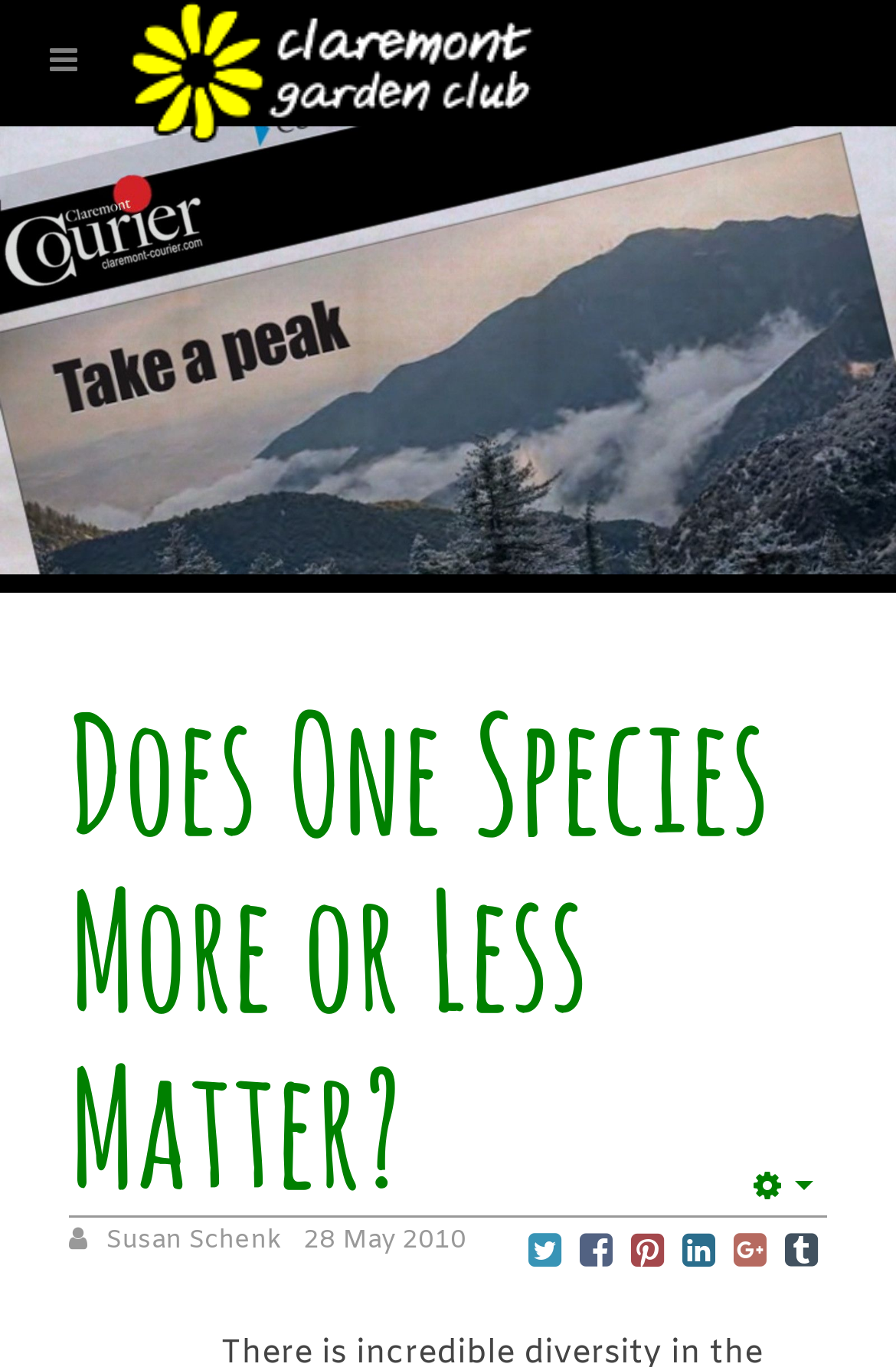Is there an image on the webpage?
Utilize the image to construct a detailed and well-explained answer.

I found an image element with the text 'Claremont Garden Club', which suggests that there is an image on the webpage.